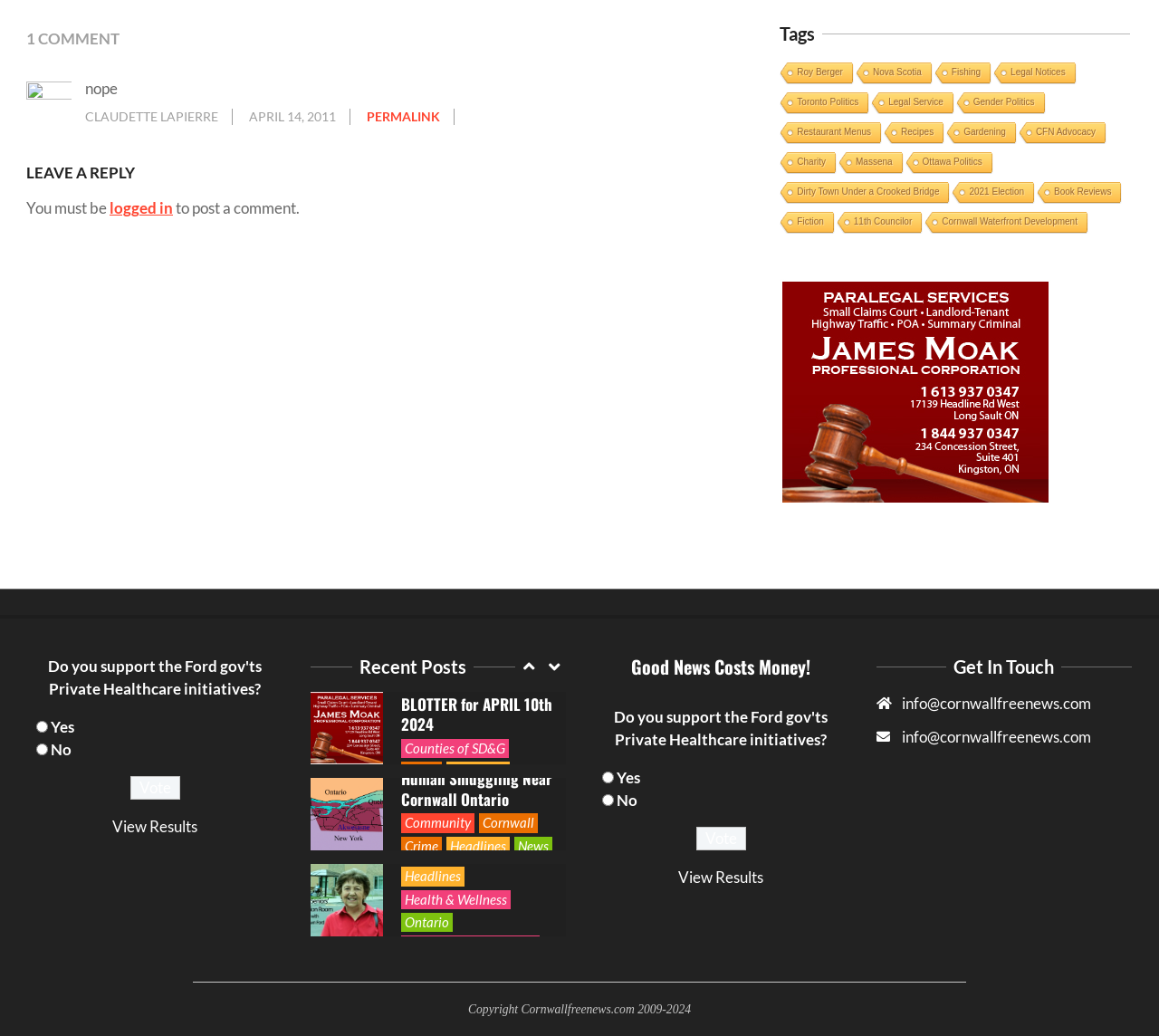Locate the bounding box coordinates of the element that needs to be clicked to carry out the instruction: "Click the 'PERMALINK' link". The coordinates should be given as four float numbers ranging from 0 to 1, i.e., [left, top, right, bottom].

[0.316, 0.105, 0.38, 0.119]